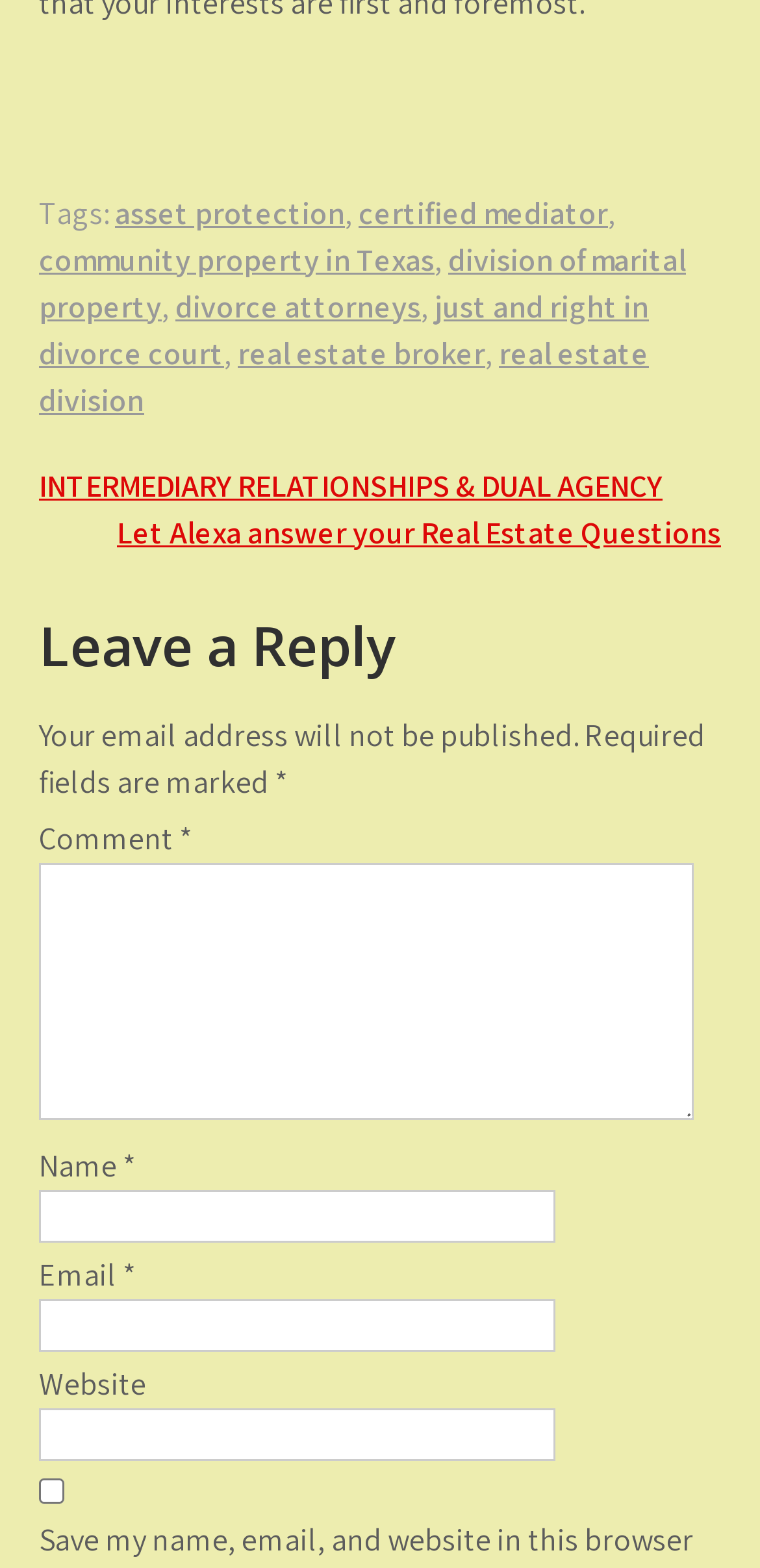How many links are there in the post navigation section?
Based on the image, answer the question with as much detail as possible.

In the post navigation section, there are two links: 'INTERMEDIARY RELATIONSHIPS & DUAL AGENCY' and 'Let Alexa answer your Real Estate Questions'.